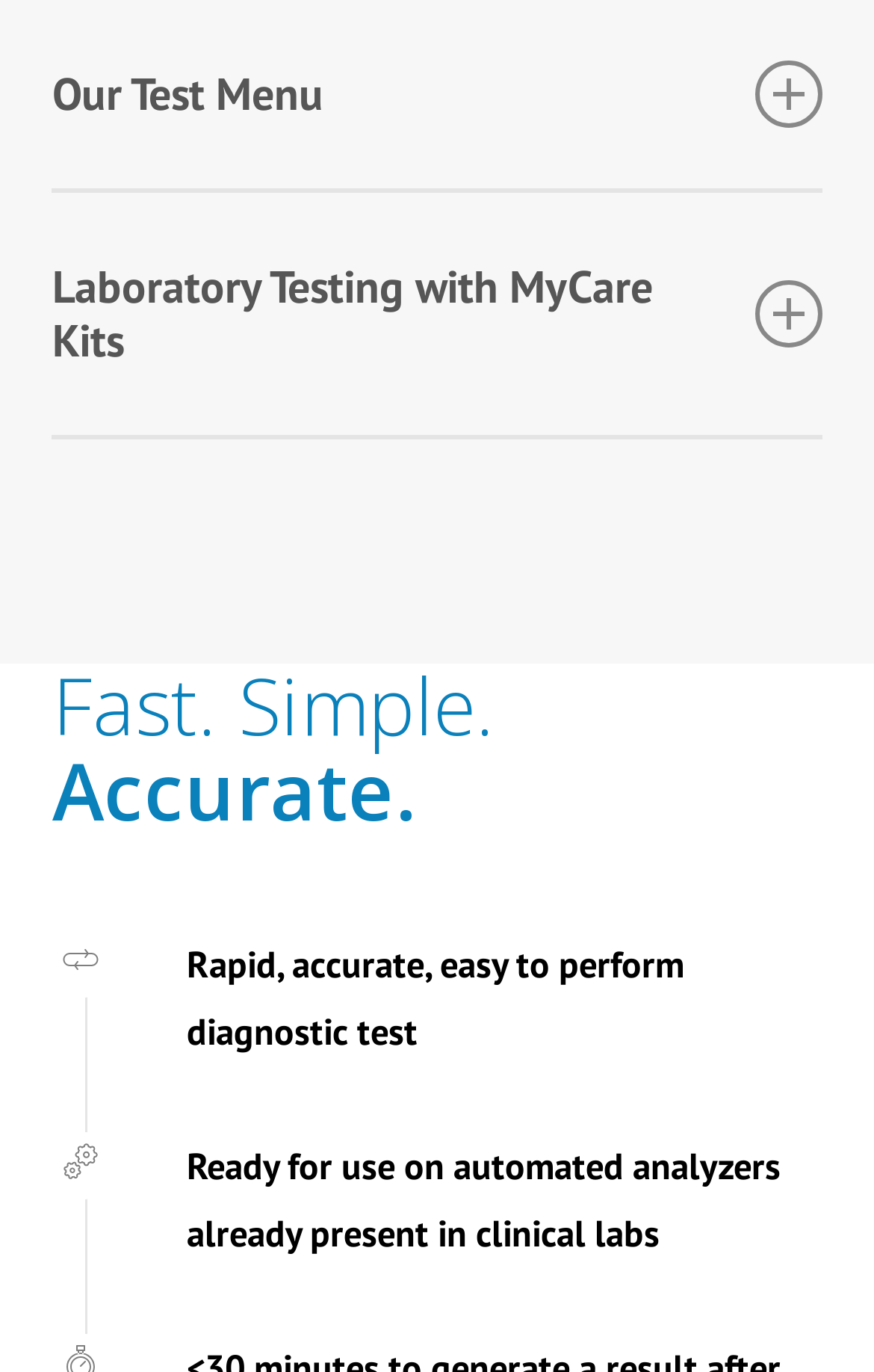Predict the bounding box of the UI element that fits this description: "Fast. Simple.".

[0.06, 0.476, 0.568, 0.553]